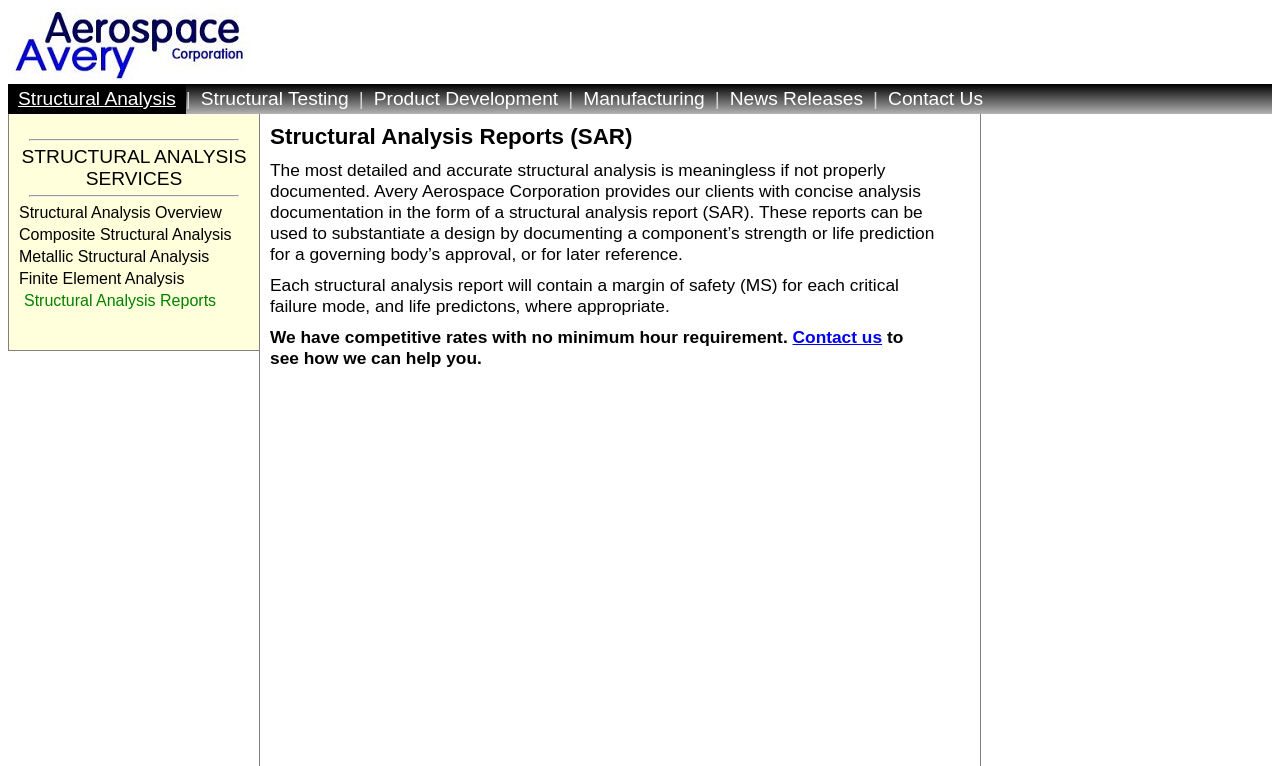Pinpoint the bounding box coordinates of the clickable area necessary to execute the following instruction: "Go to Structural Analysis". The coordinates should be given as four float numbers between 0 and 1, namely [left, top, right, bottom].

[0.006, 0.11, 0.145, 0.149]